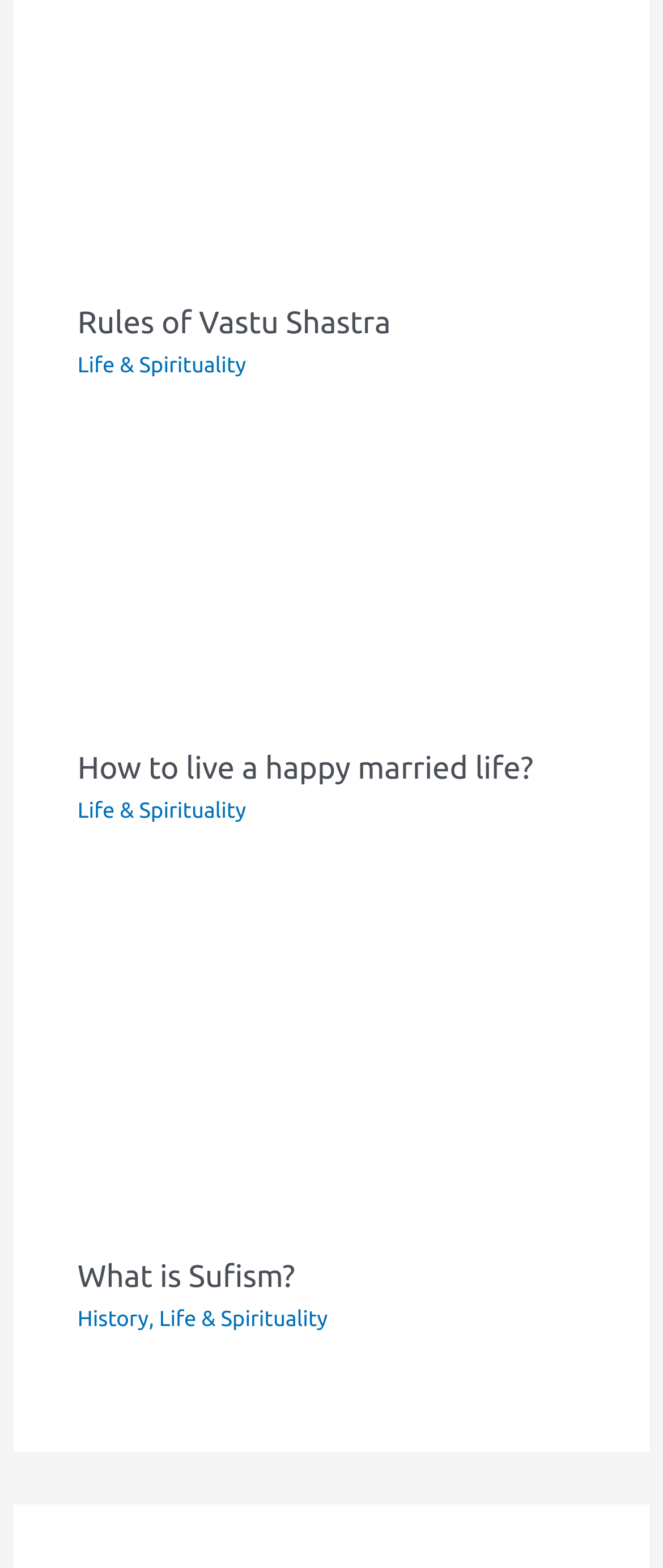Find the bounding box coordinates of the clickable element required to execute the following instruction: "Explore What is Sufism?". Provide the coordinates as four float numbers between 0 and 1, i.e., [left, top, right, bottom].

[0.117, 0.803, 0.445, 0.825]